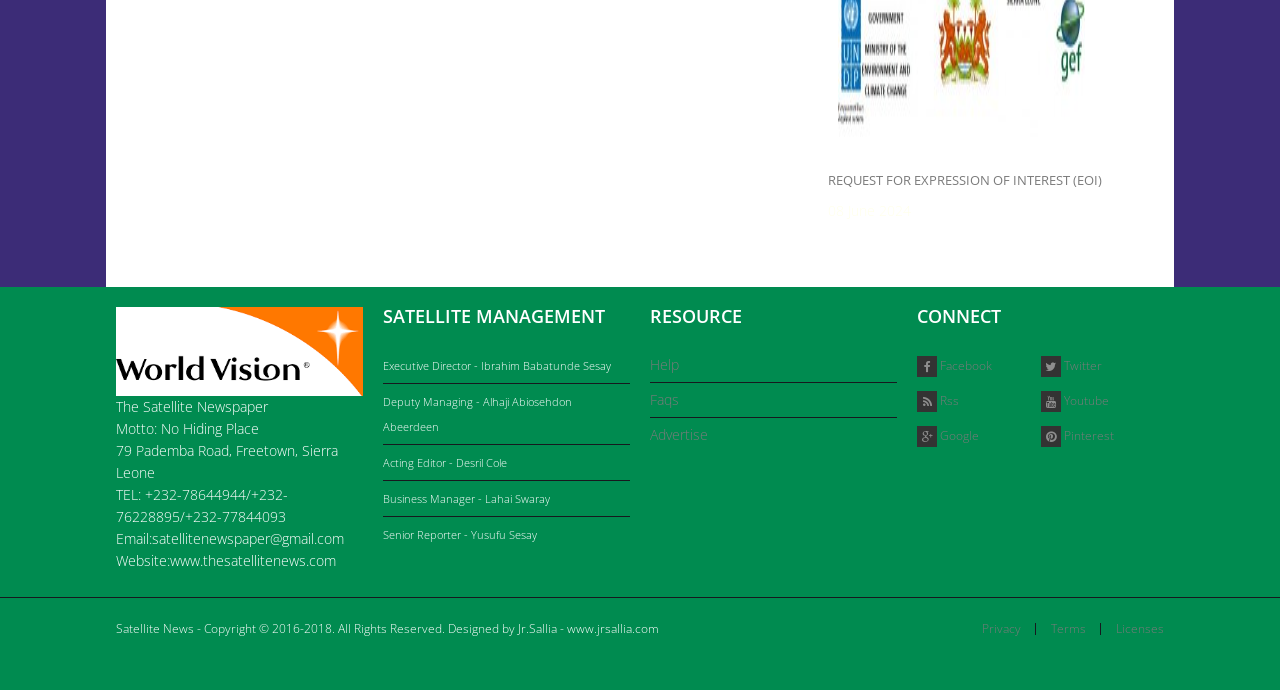How many social media links are available?
Using the information from the image, provide a comprehensive answer to the question.

I counted the number of social media links by examining the links under the 'CONNECT' heading, which includes Facebook, Twitter, Rss, Youtube, and Google+, totaling 5 links.